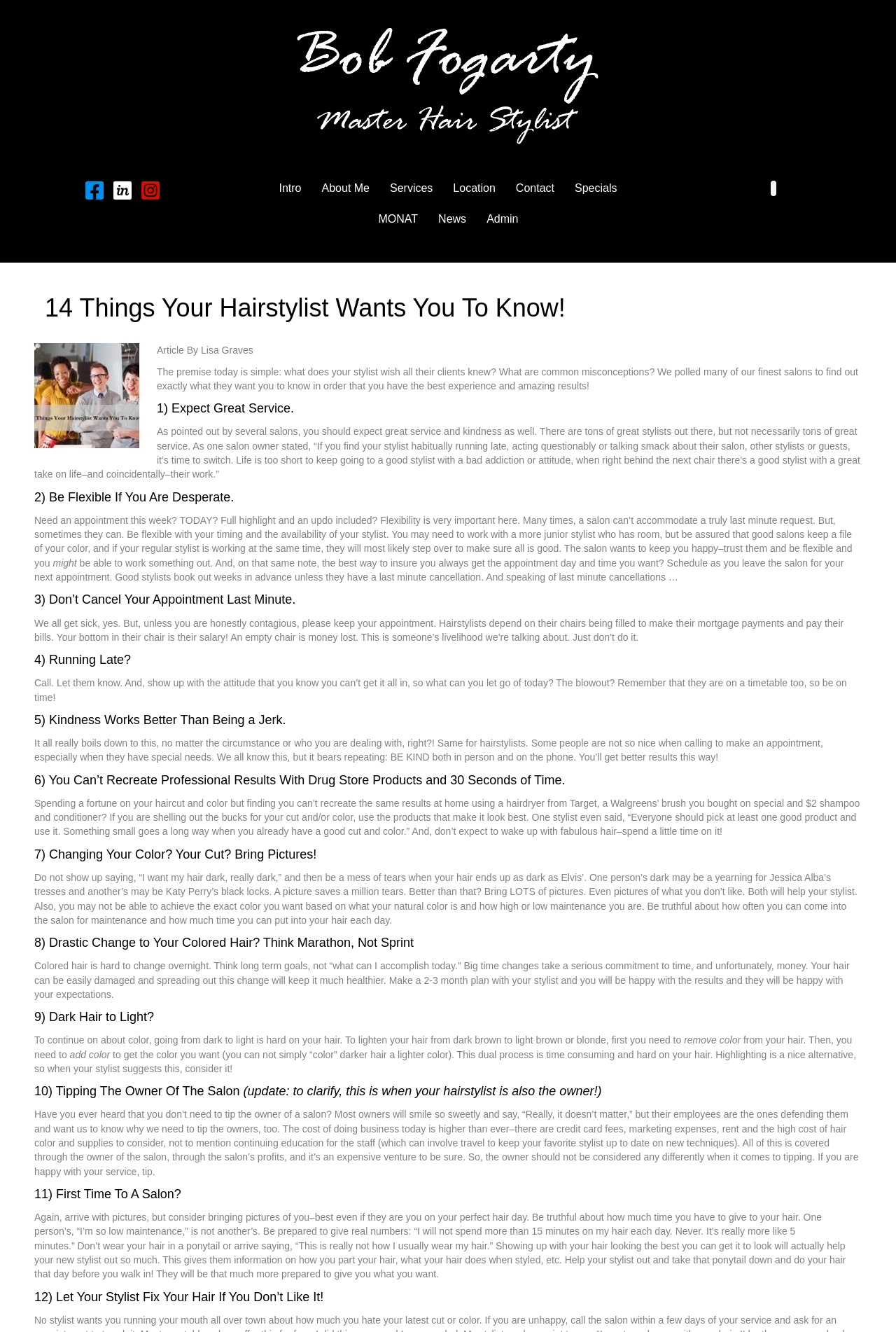What should you bring when visiting a salon for the first time?
Refer to the image and provide a detailed answer to the question.

When visiting a salon for the first time, you should bring pictures of your desired hairstyle, as mentioned in the static text element 'Again, arrive with pictures...' which is located in the section '11) First Time To A Salon?'.